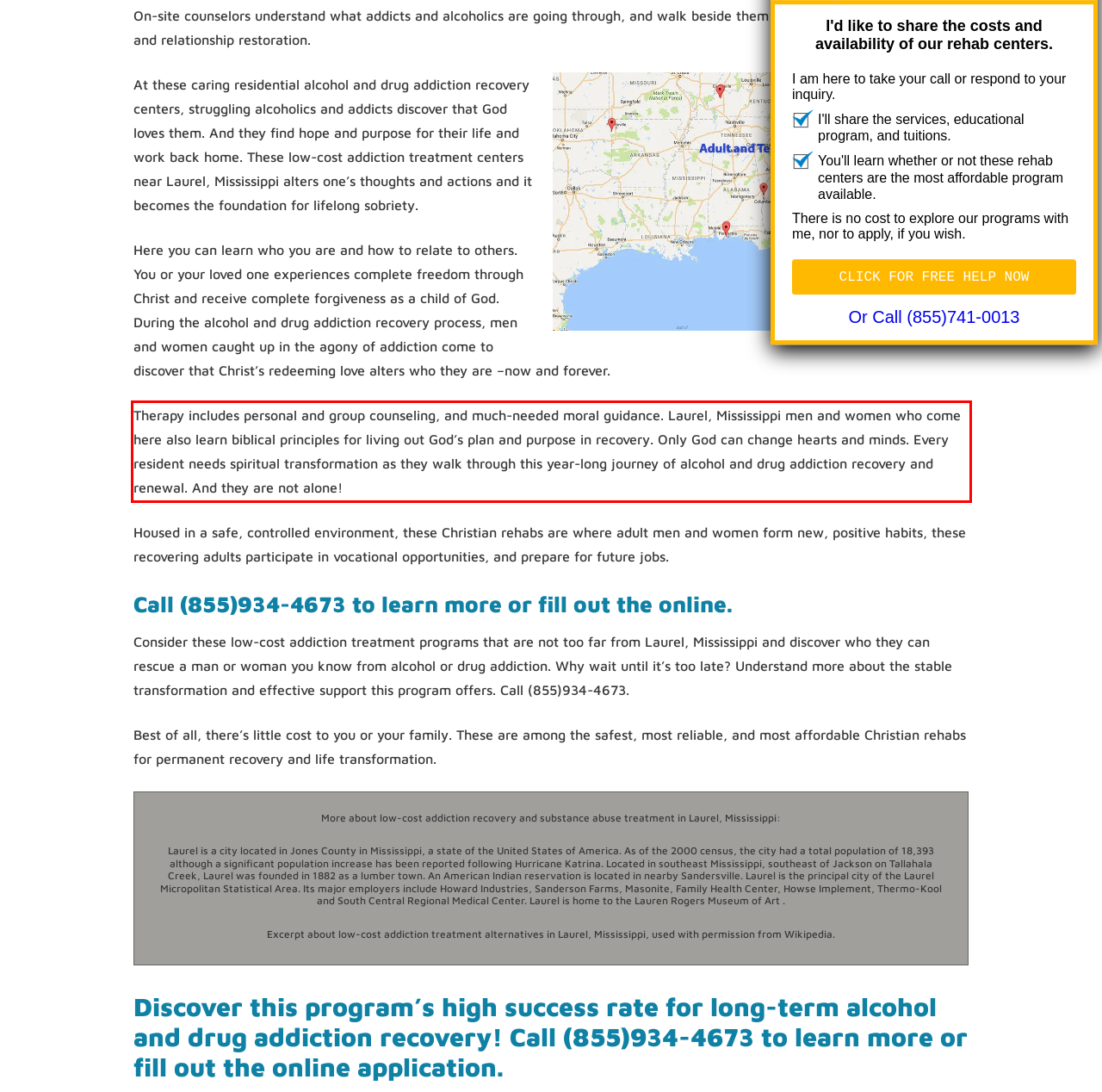Identify and extract the text within the red rectangle in the screenshot of the webpage.

Therapy includes personal and group counseling, and much-needed moral guidance. Laurel, Mississippi men and women who come here also learn biblical principles for living out God’s plan and purpose in recovery. Only God can change hearts and minds. Every resident needs spiritual transformation as they walk through this year-long journey of alcohol and drug addiction recovery and renewal. And they are not alone!